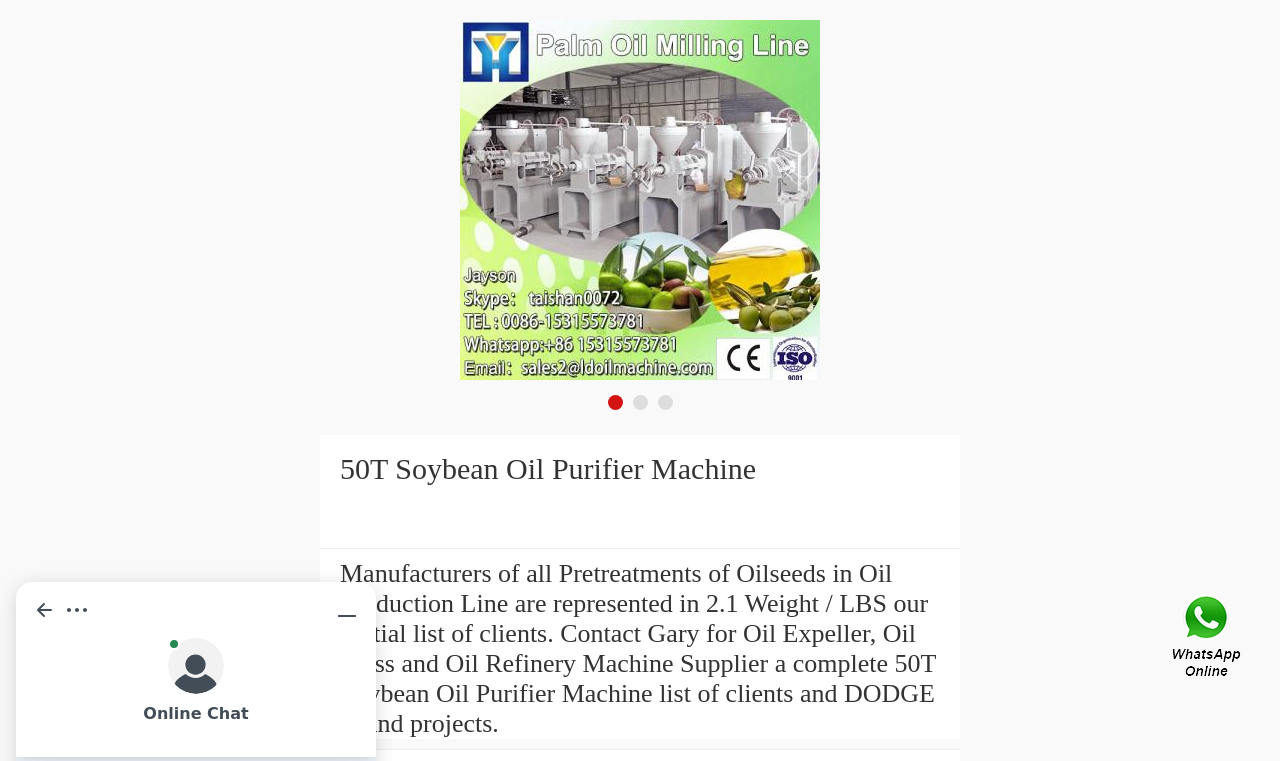What is the purpose of contacting Gary?
Look at the image and answer with only one word or phrase.

Oil Expeller, Oil Press and Oil Refinery Machine Supplier